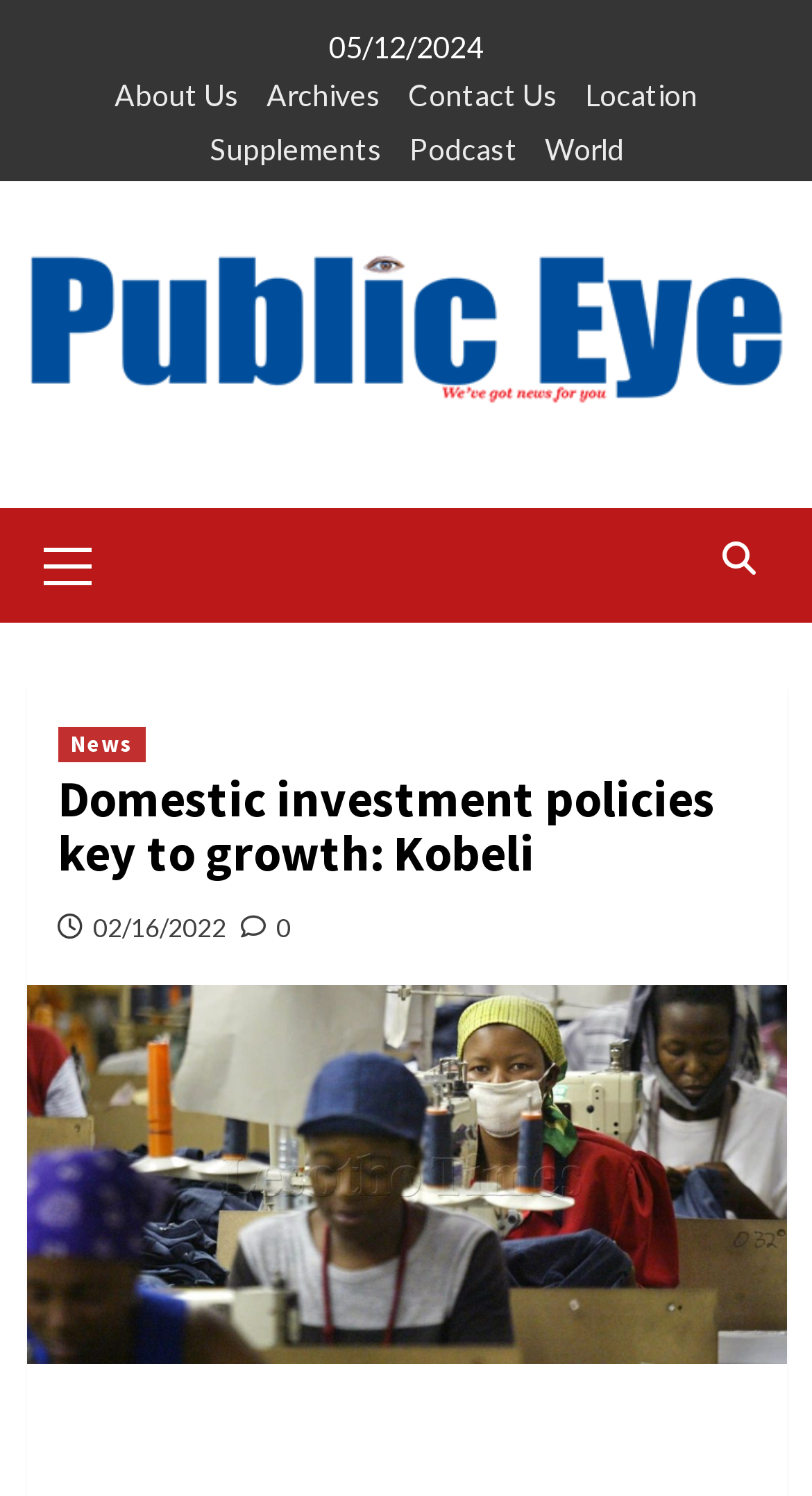How many navigation links are at the top of the page?
Could you give a comprehensive explanation in response to this question?

I counted the number of link elements at the top of the page, which are 'About Us', 'Archives', 'Contact Us', 'Location', and 'Supplements'.